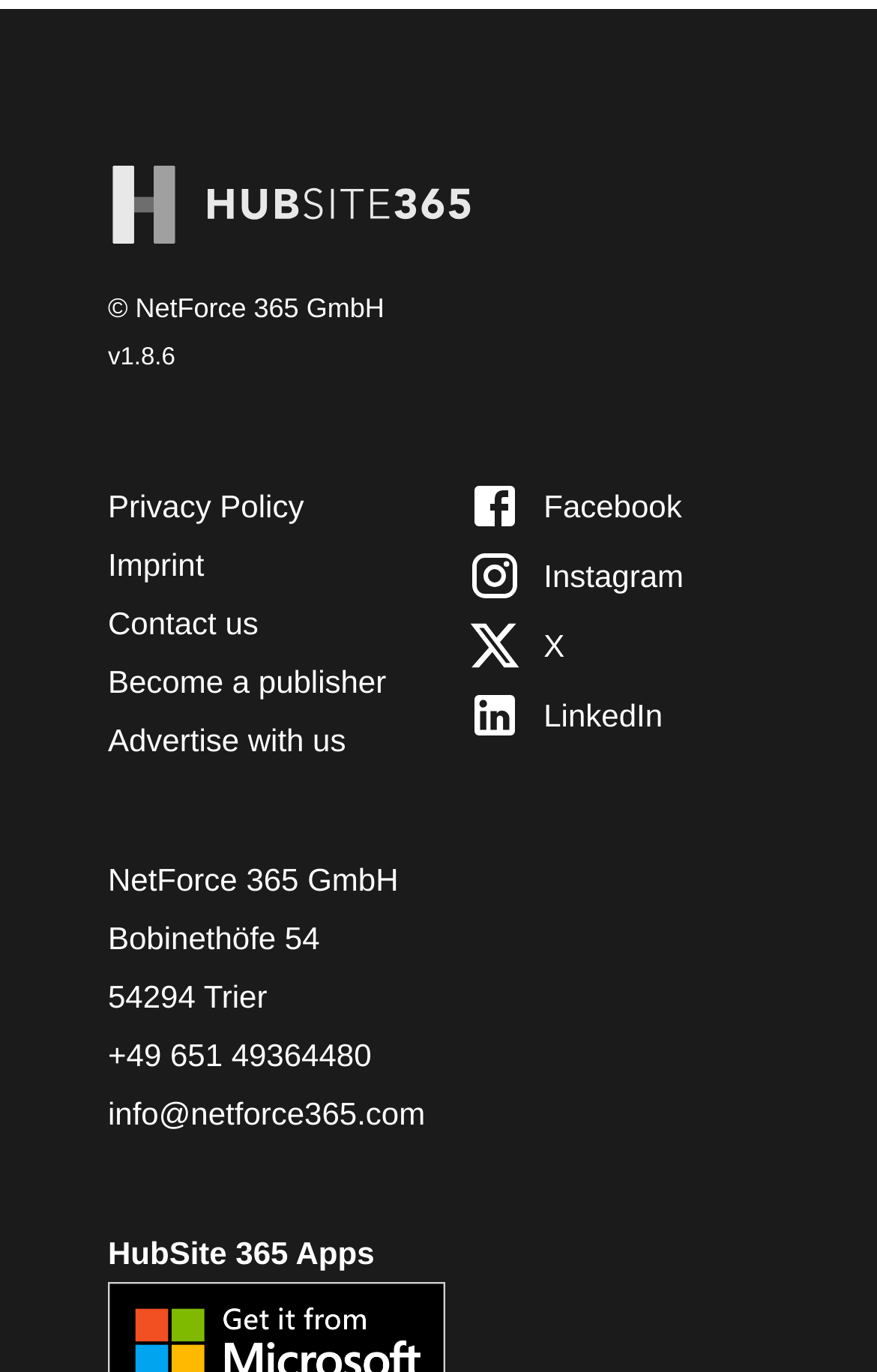What is the phone number of the company?
Give a detailed explanation using the information visible in the image.

The phone number of the company can be found in the link element with the text '+49 651 49364480' at the bottom of the page, which is likely to be the company's phone number.